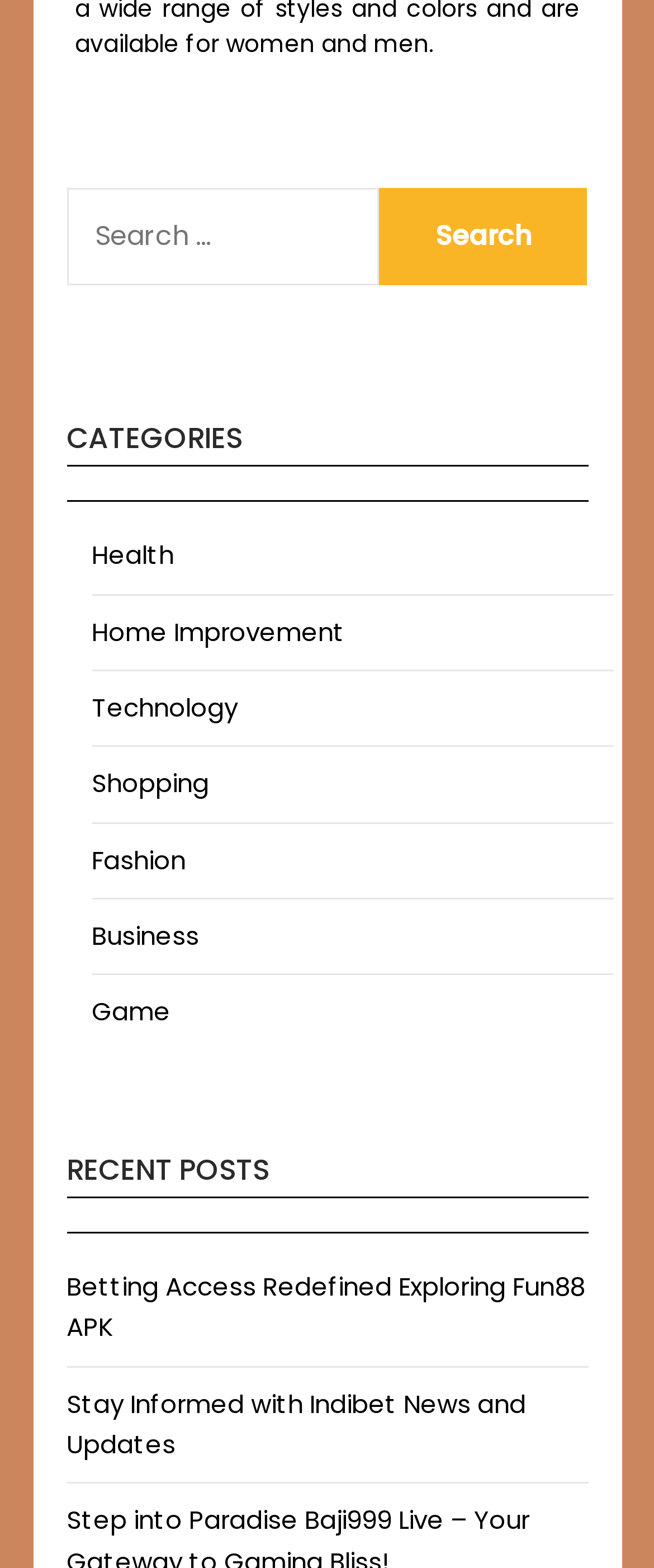What is the theme of the webpage?
Using the information from the image, provide a comprehensive answer to the question.

The webpage appears to be a news or blog website, with categories such as 'Health', 'Technology', and 'Business', and recent posts related to online betting and news updates. This suggests that the theme of the webpage is to provide news and updates on various topics.